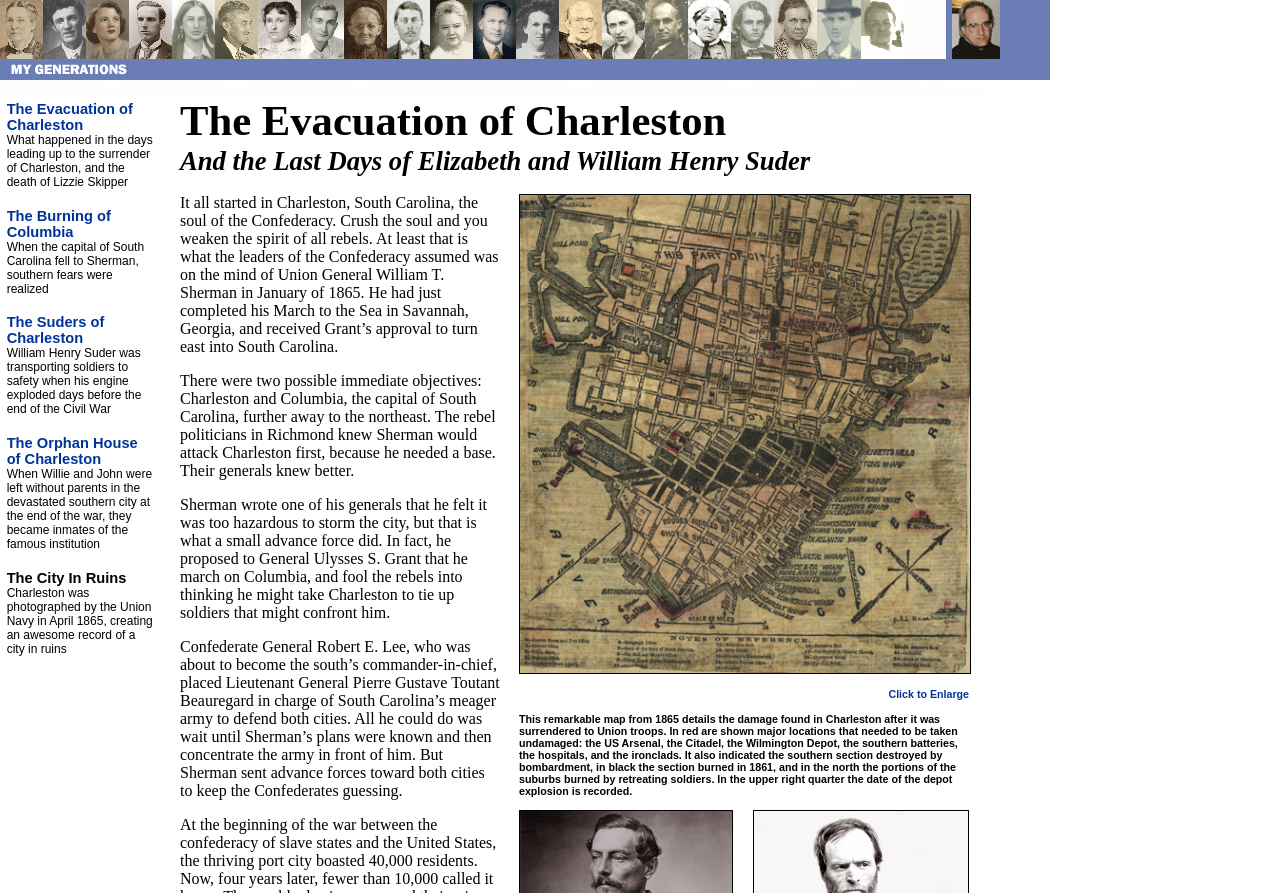Provide the bounding box coordinates, formatted as (top-left x, top-left y, bottom-right x, bottom-right y), with all values being floating point numbers between 0 and 1. Identify the bounding box of the UI element that matches the description: The Evacuation of Charleston

[0.005, 0.113, 0.107, 0.149]